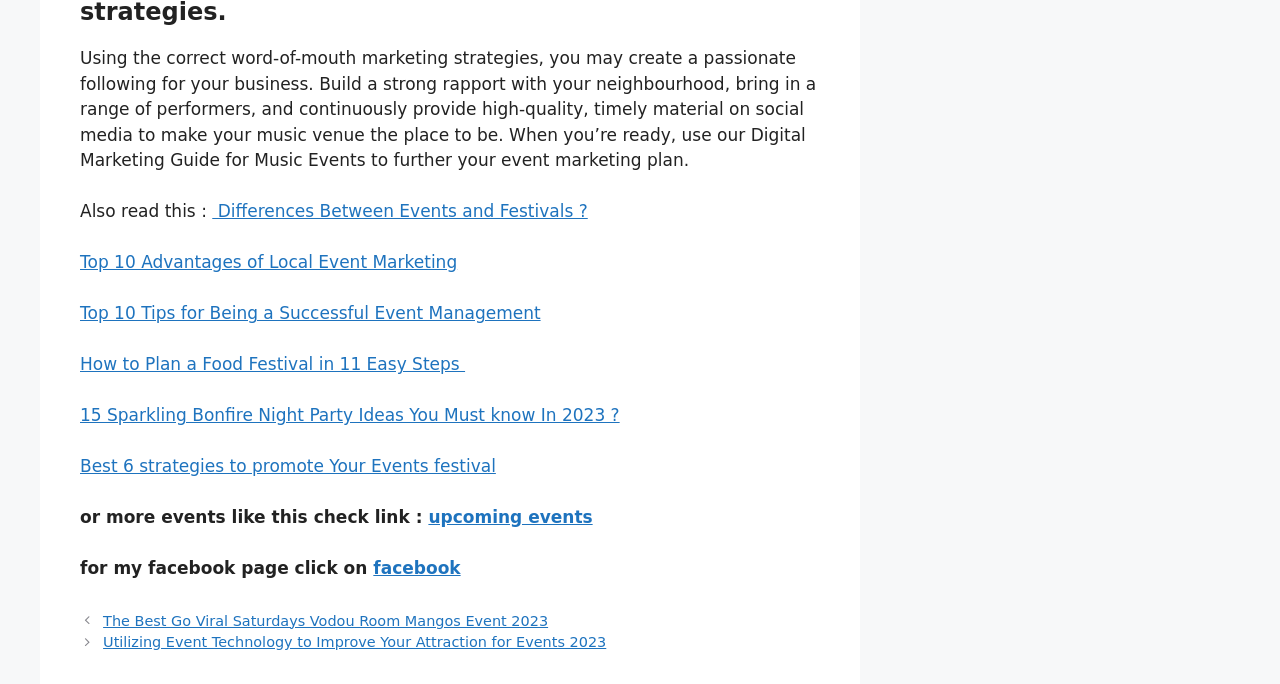Using the description "upcoming events", locate and provide the bounding box of the UI element.

[0.335, 0.742, 0.463, 0.771]